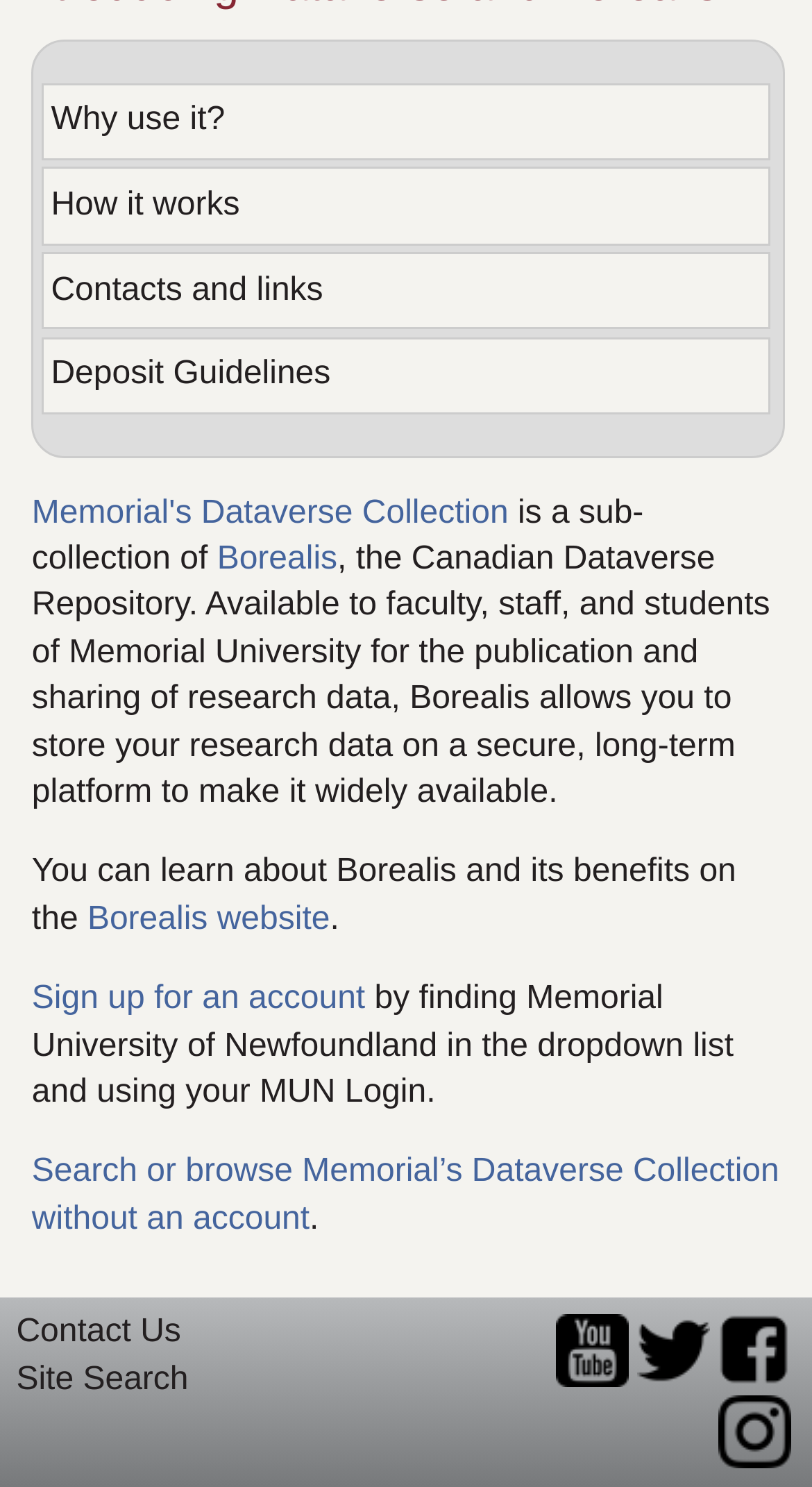Specify the bounding box coordinates (top-left x, top-left y, bottom-right x, bottom-right y) of the UI element in the screenshot that matches this description: alt="Twitter"

[0.785, 0.884, 0.875, 0.933]